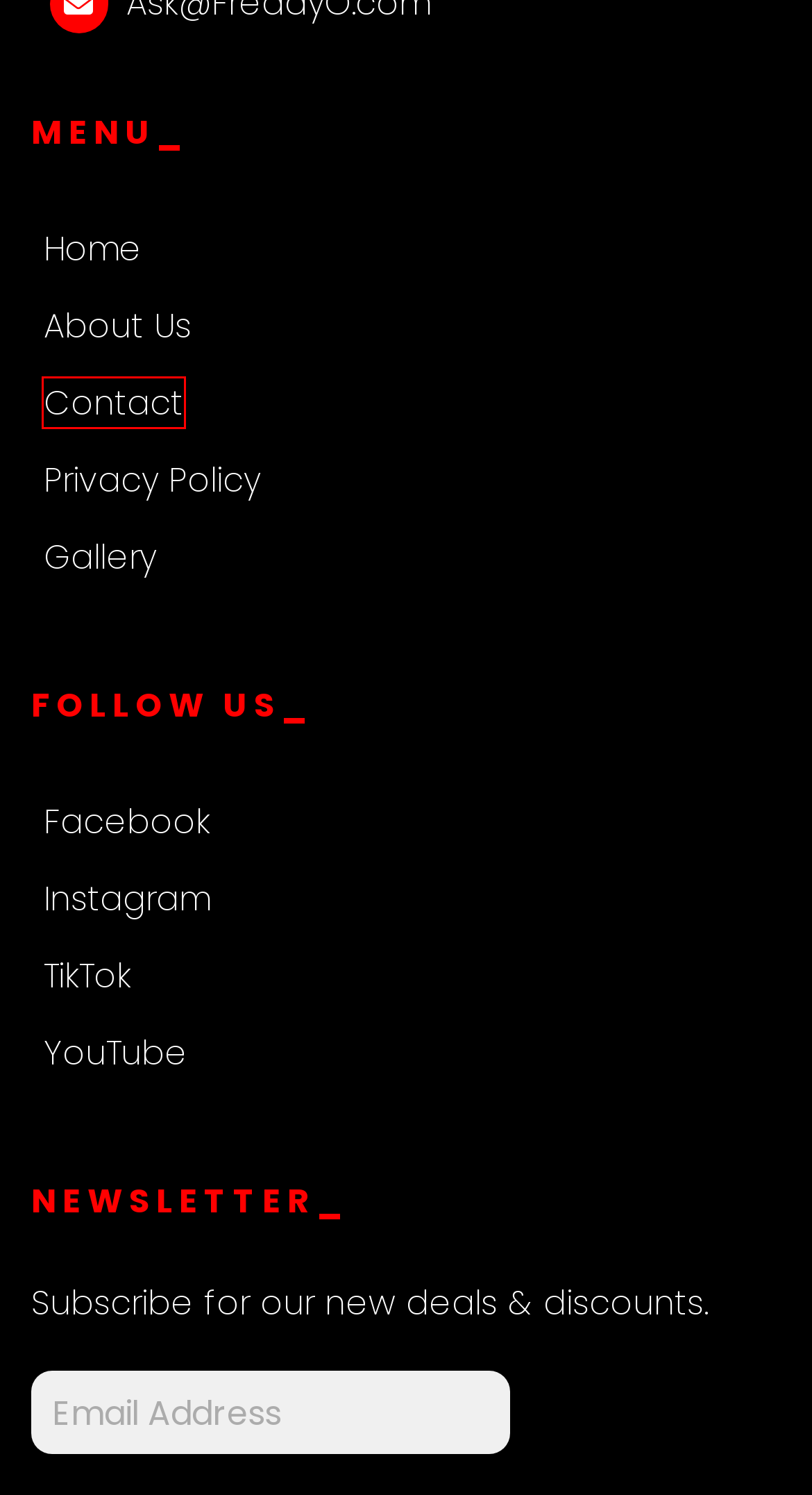Observe the webpage screenshot and focus on the red bounding box surrounding a UI element. Choose the most appropriate webpage description that corresponds to the new webpage after clicking the element in the bounding box. Here are the candidates:
A. Celebrity Events Archives - FreddyO.com
B. Privacy Policy – Akismet
C. Contact - FreddyO.com
D. music Archives - FreddyO.com
E. Home - FreddyO.com
F. Privacy Policy - FreddyO.com
G. About Us - FreddyO.com
H. Celebrity Scandal Archives - FreddyO.com

C